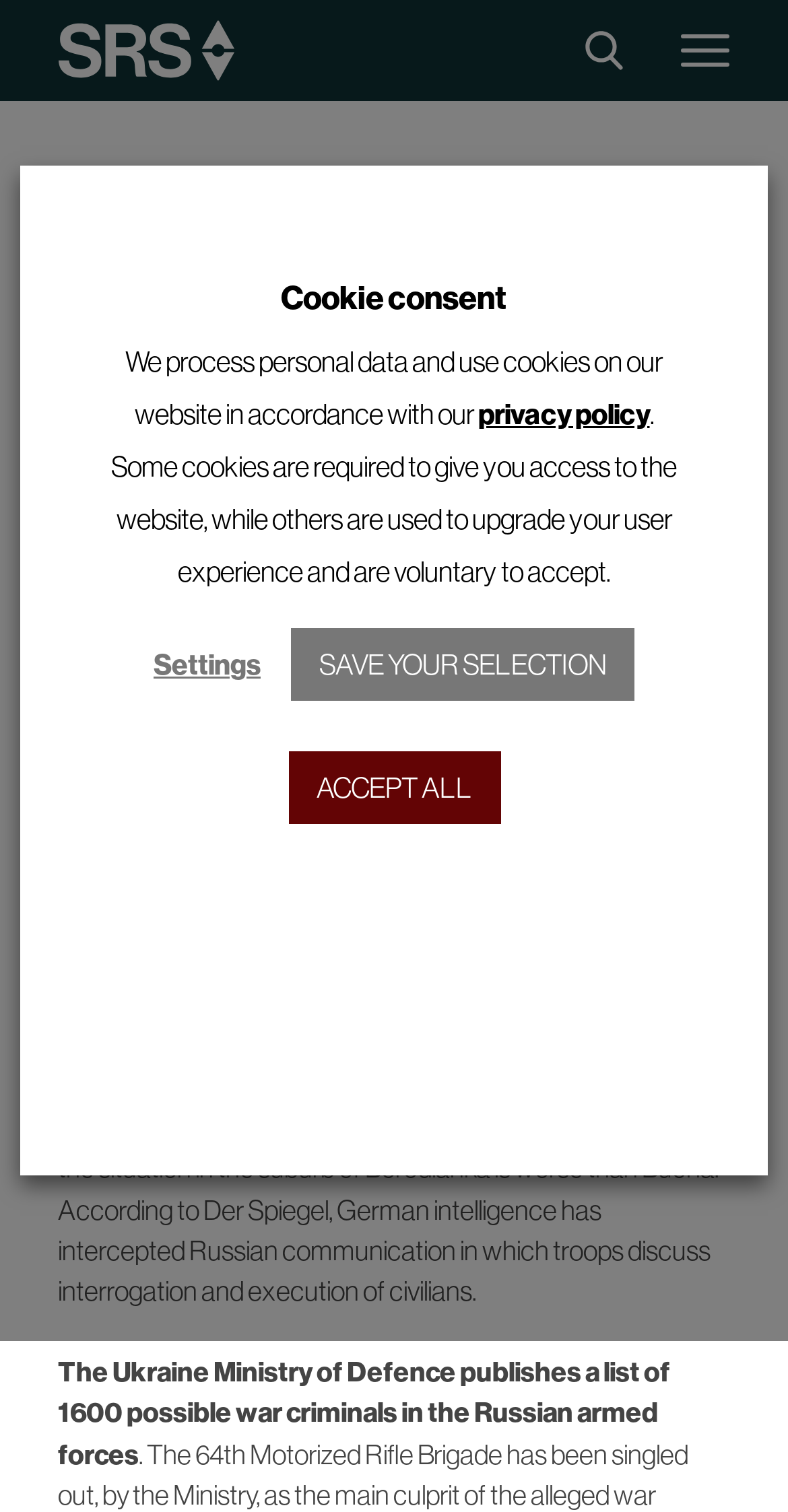Offer an extensive depiction of the webpage and its key elements.

The webpage is a summary of Ukraine's situation during week 14, with a focus on the Russian-Ukrainian conflict. At the top left, there is a logo of SRS Security, accompanied by a menu button at the top right. Next to the menu button, there is a search button with a magnifying glass icon.

Below the top navigation bar, there is a heading that reads "SUMMARY UKRAINE– WEEK 14" in a prominent font. The date "2022-04-08" is displayed below the heading. The main content of the webpage consists of several paragraphs of text, which provide an update on the situation in Ukraine. The text describes the retreat of Russian troops from northern Ukraine, their regrouping and relocation towards the east and southeast, and the challenges they face. It also mentions allegations of war crimes committed by Russian troops in the city of Bucha and beyond.

At the bottom of the page, there is a cookie consent dialog box that informs users about the website's use of personal data and cookies. The dialog box provides options for users to customize their cookie settings, including buttons to accept all cookies, save their selection, or access the website's privacy policy.